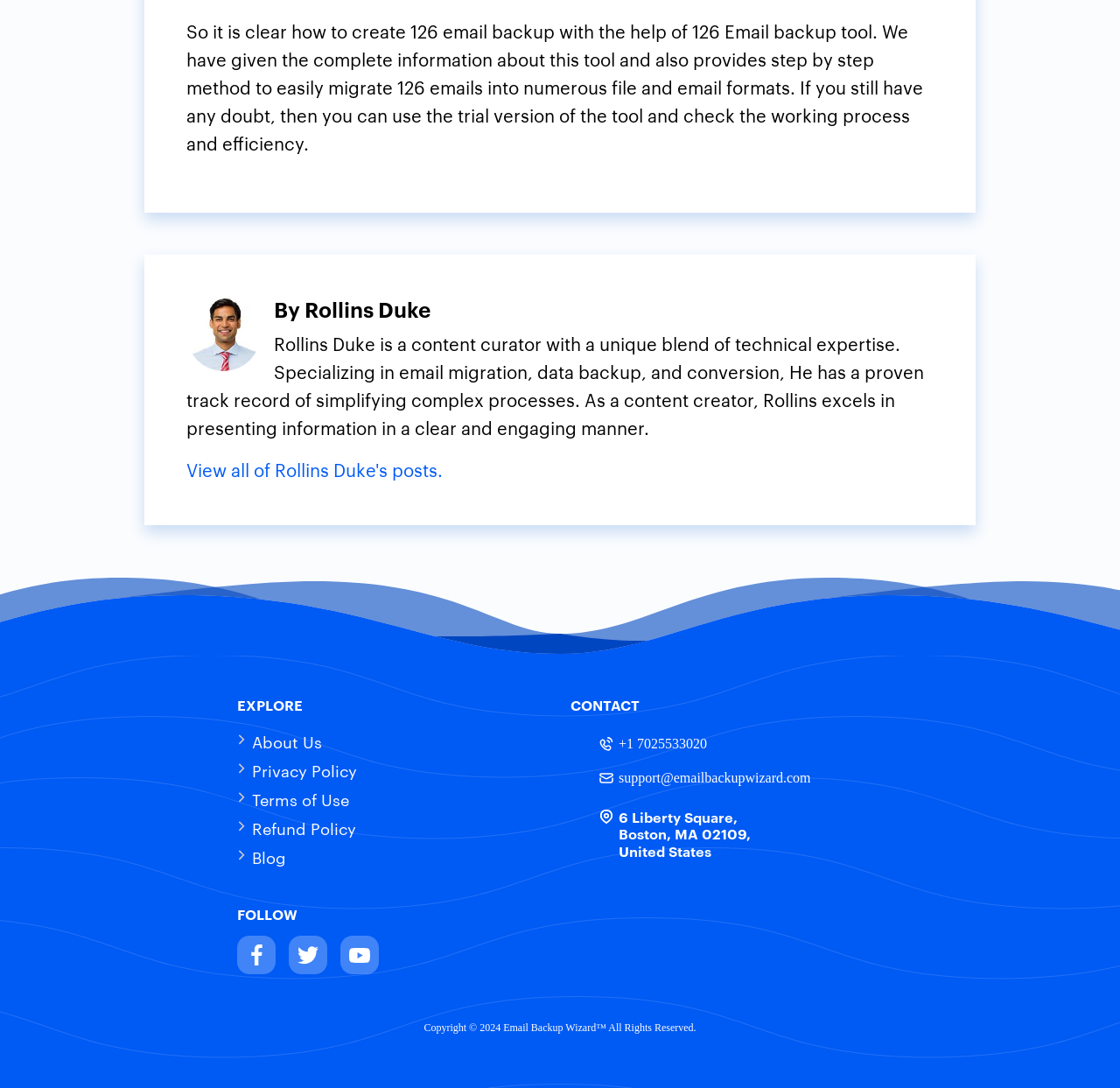What is the name of the tool mentioned?
Craft a detailed and extensive response to the question.

The tool is mentioned in the first paragraph of text, which explains how to create a 126 email backup with the help of the 126 Email backup tool.